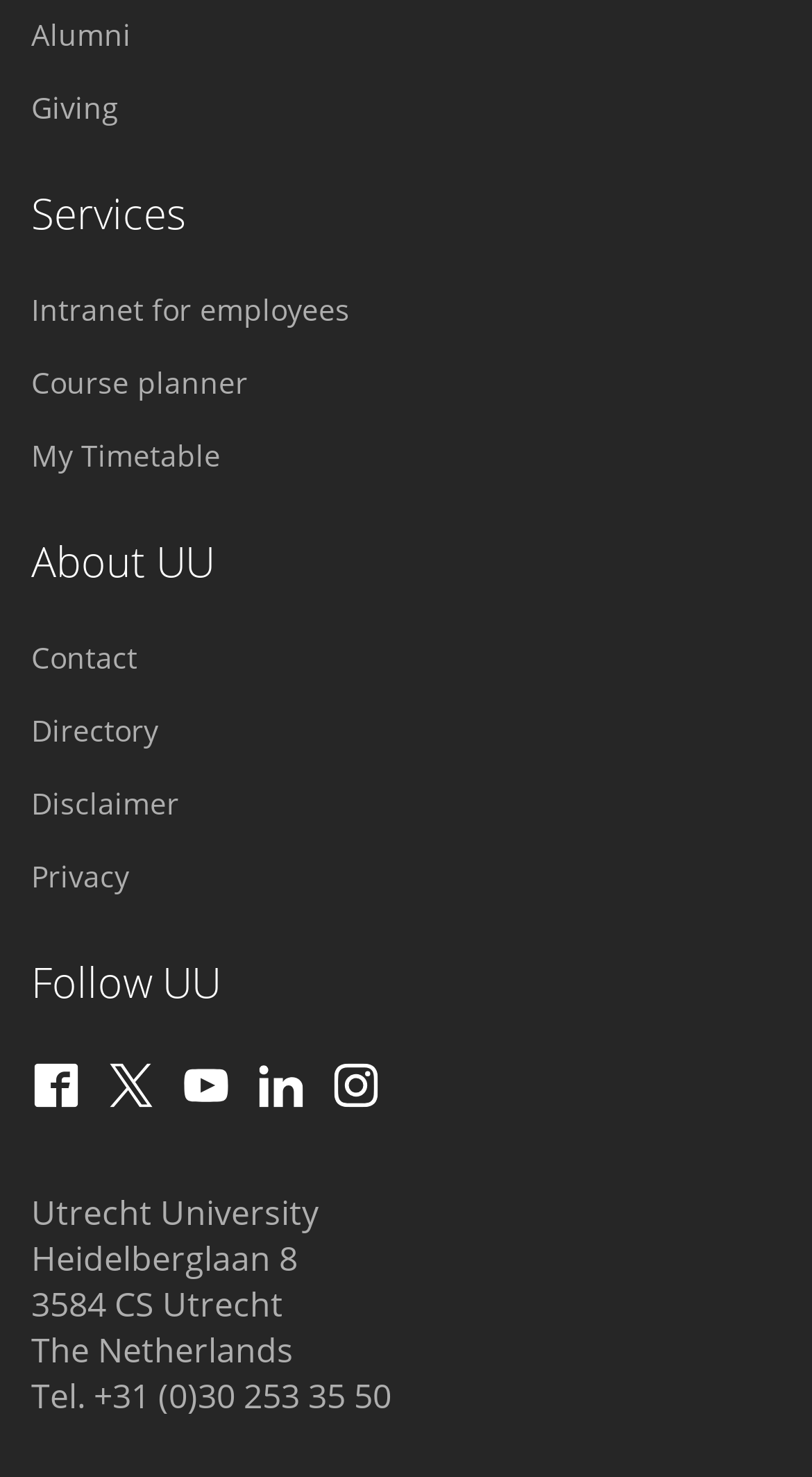What is the name of the university?
Please interpret the details in the image and answer the question thoroughly.

I found the answer by looking at the StaticText element with the text 'Utrecht University' at coordinates [0.038, 0.805, 0.392, 0.836].